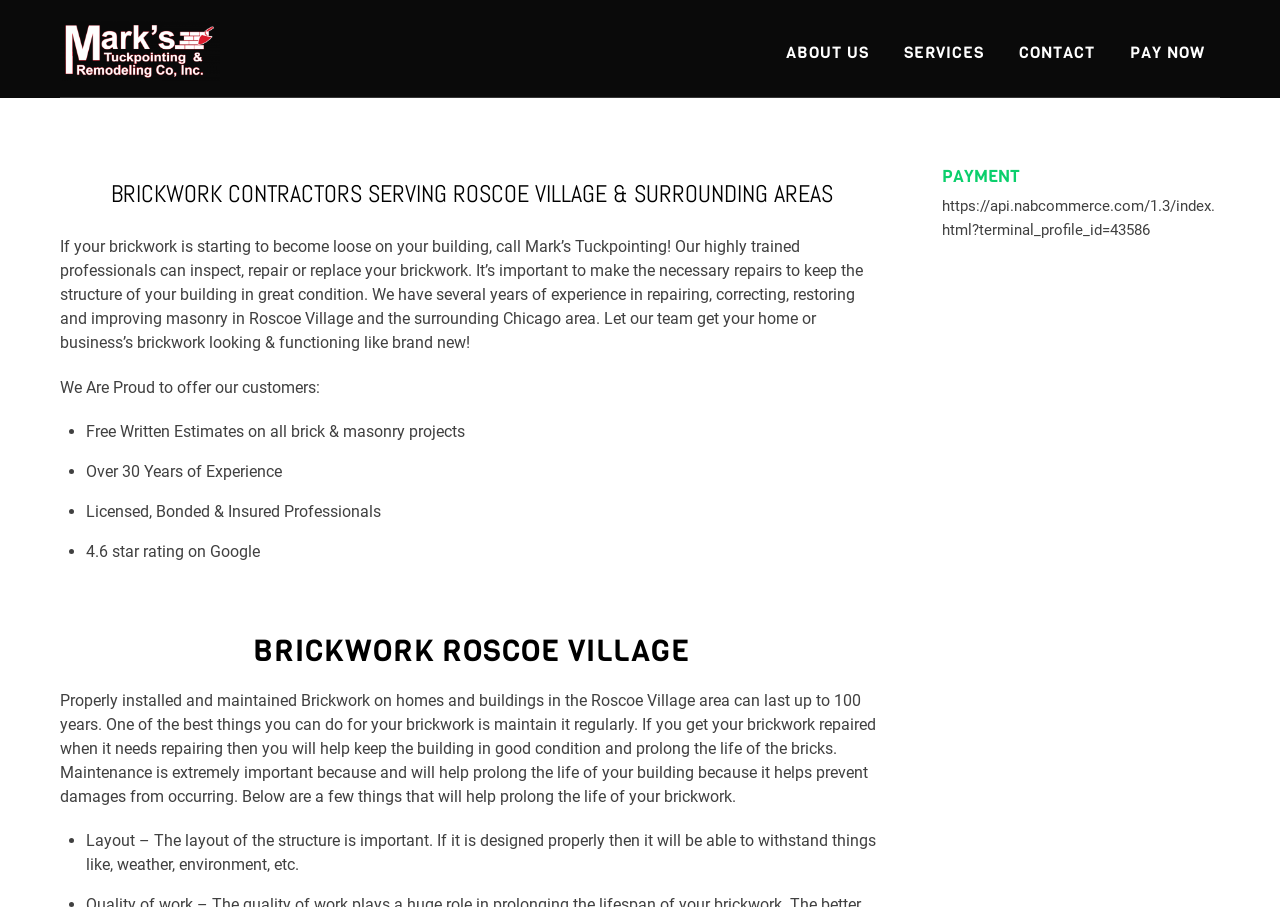Using the information from the screenshot, answer the following question thoroughly:
What is the importance of maintaining brickwork?

The importance of maintaining brickwork is to prolong the life of the building, as stated in the text 'Maintenance is extremely important because and will help prolong the life of your building because it helps prevent damages from occurring'.